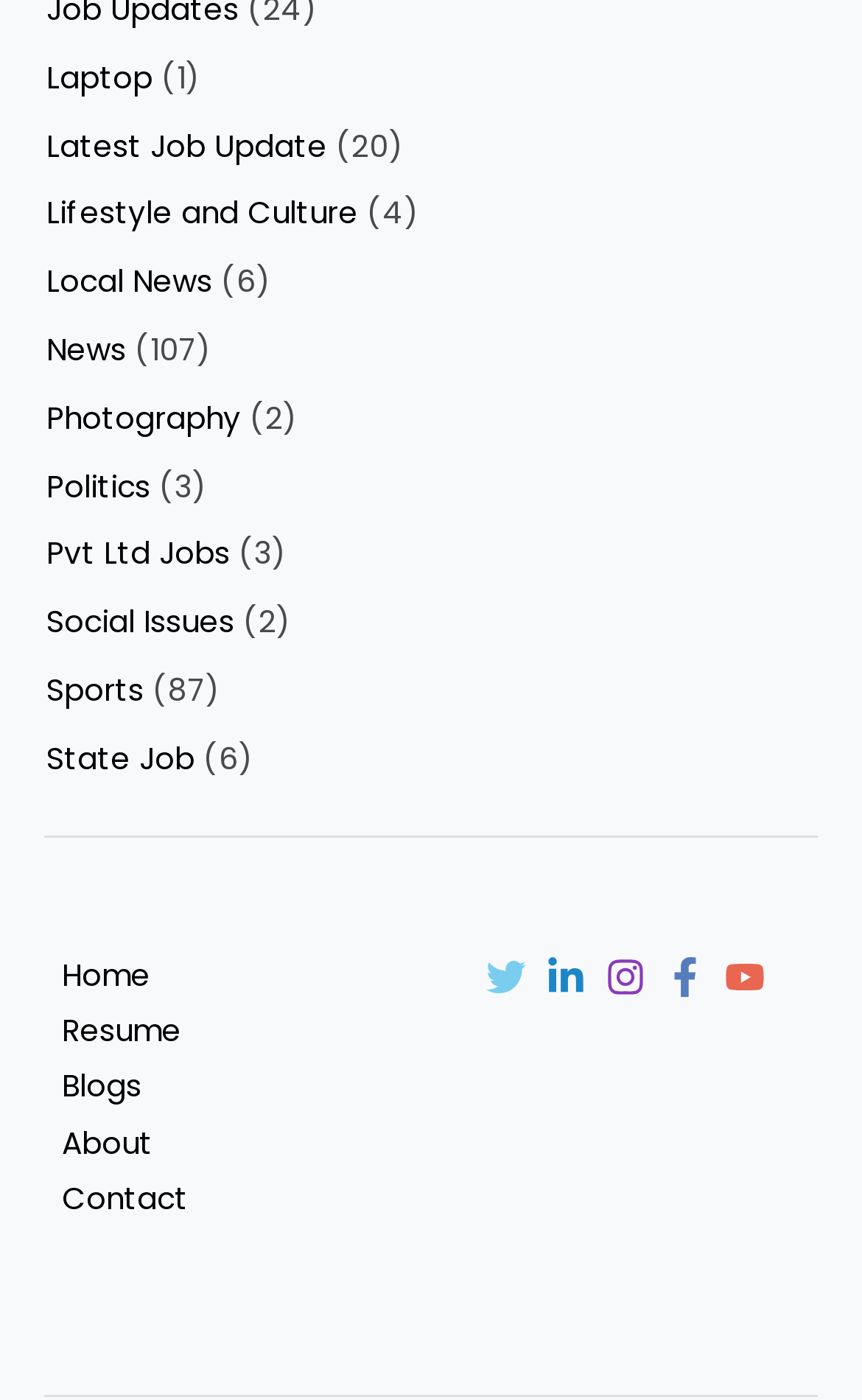Determine the bounding box coordinates of the clickable region to follow the instruction: "Click on Laptop".

[0.054, 0.041, 0.177, 0.071]